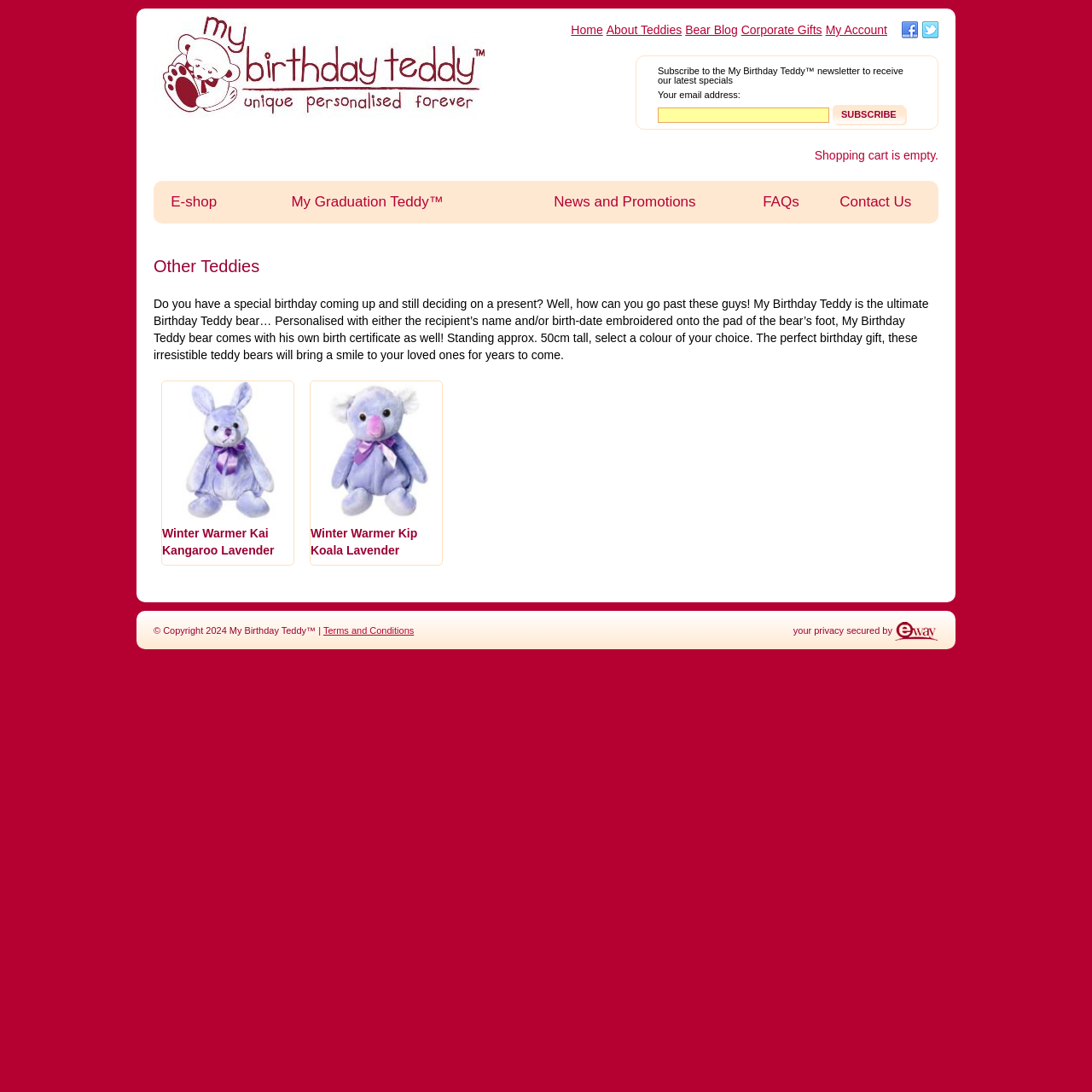How can the birthday teddy bear be personalized?
Provide a detailed and well-explained answer to the question.

The description of the product states 'Personalised with either the recipient’s name and/or birth-date embroidered onto the pad of the bear’s foot…'.